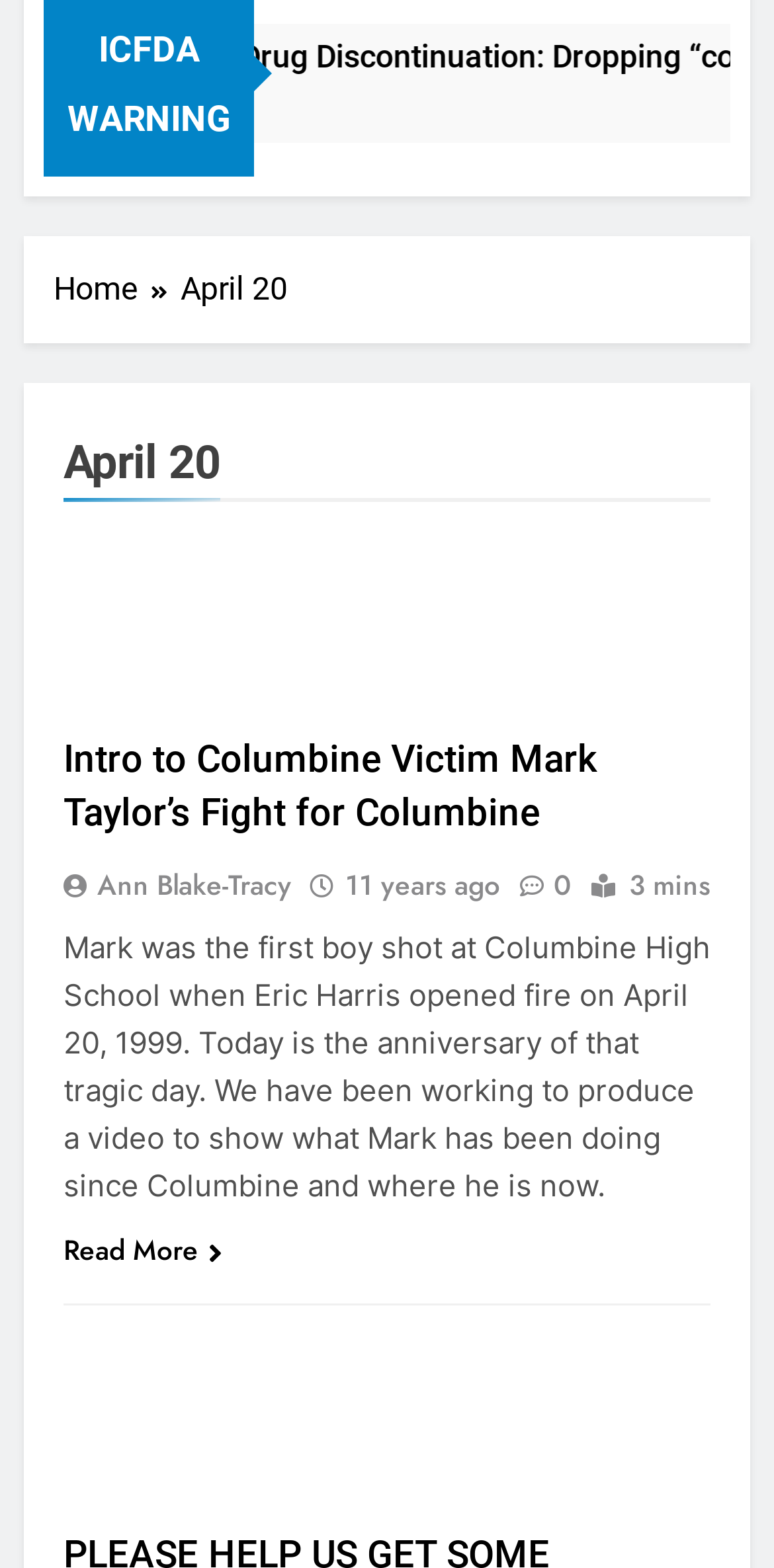Can you determine the bounding box coordinates of the area that needs to be clicked to fulfill the following instruction: "Visit 'MURDER-SUICIDES'"?

[0.108, 0.221, 0.323, 0.273]